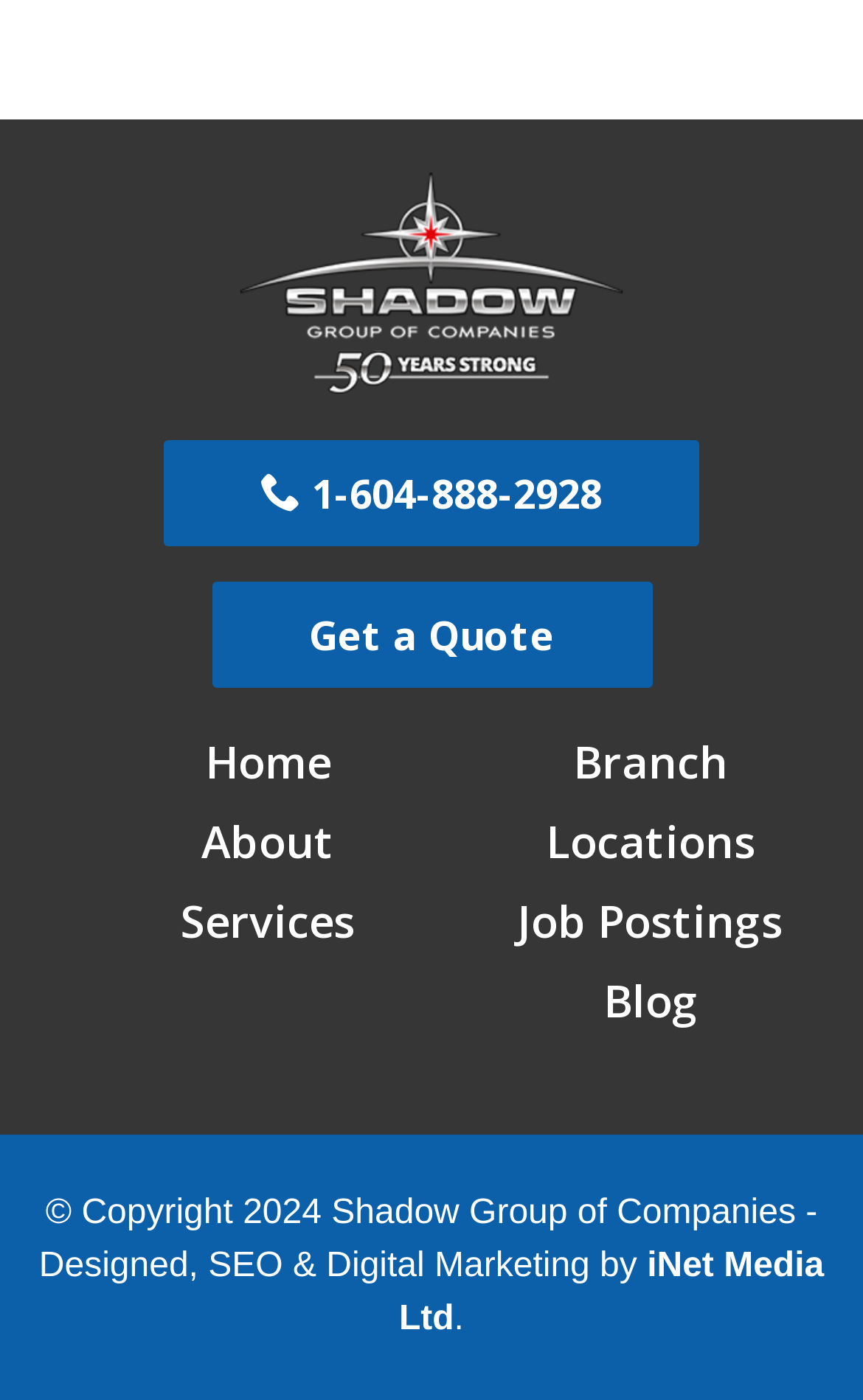Look at the image and give a detailed response to the following question: How many main navigation links are there?

The main navigation links are located at the top of the webpage and include 'Home', 'About', 'Services', 'Branch Locations', 'Job Postings', and 'Blog'. These links are arranged horizontally and have distinct bounding box coordinates.